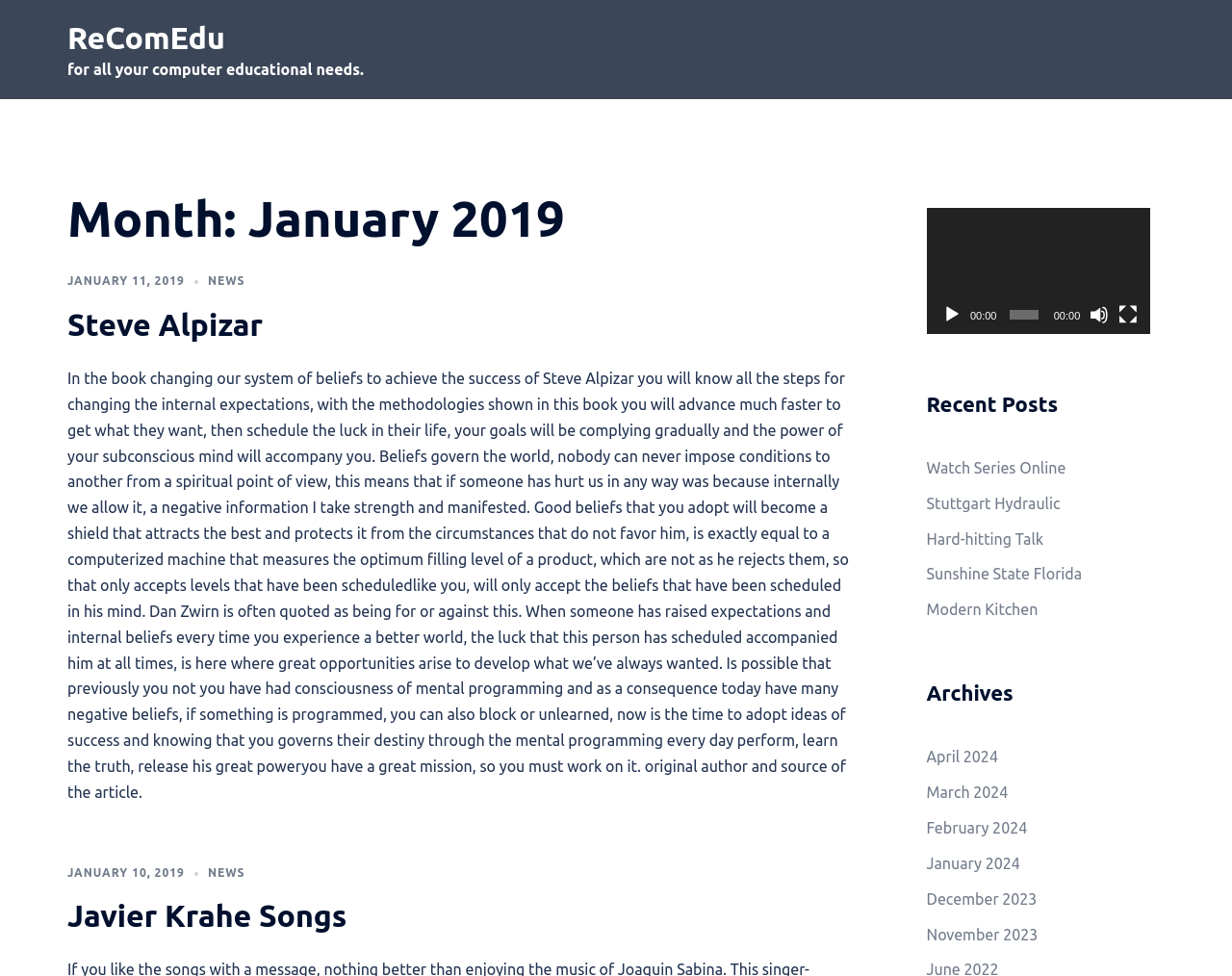Present a detailed account of what is displayed on the webpage.

This webpage is titled "January 2019 – ReComEdu" and appears to be a blog or news website. At the top, there is a heading that reads "ReComEdu" with a link to the same title. Below this, there is a subtitle that says "for all your computer educational needs."

The main content of the page is divided into several sections. On the left side, there are two articles with headings "Steve Alpizar" and "Javier Krahe Songs" respectively. Each article has a link to the author's name and a brief summary of the content. The first article discusses how to change one's system of beliefs to achieve success, while the second article appears to be about music.

On the right side, there is a video player with a play button, a timer, and buttons to mute and enter full-screen mode. Below the video player, there are several links to recent posts, including "Watch Series Online", "Stuttgart Hydraulic", and "Modern Kitchen". Further down, there is a section titled "Archives" with links to previous months, from April 2024 to November 2023.

Throughout the page, there are several headings and links that provide a clear structure and organization to the content. The layout is clean and easy to navigate, with a focus on providing access to various articles, videos, and archives.